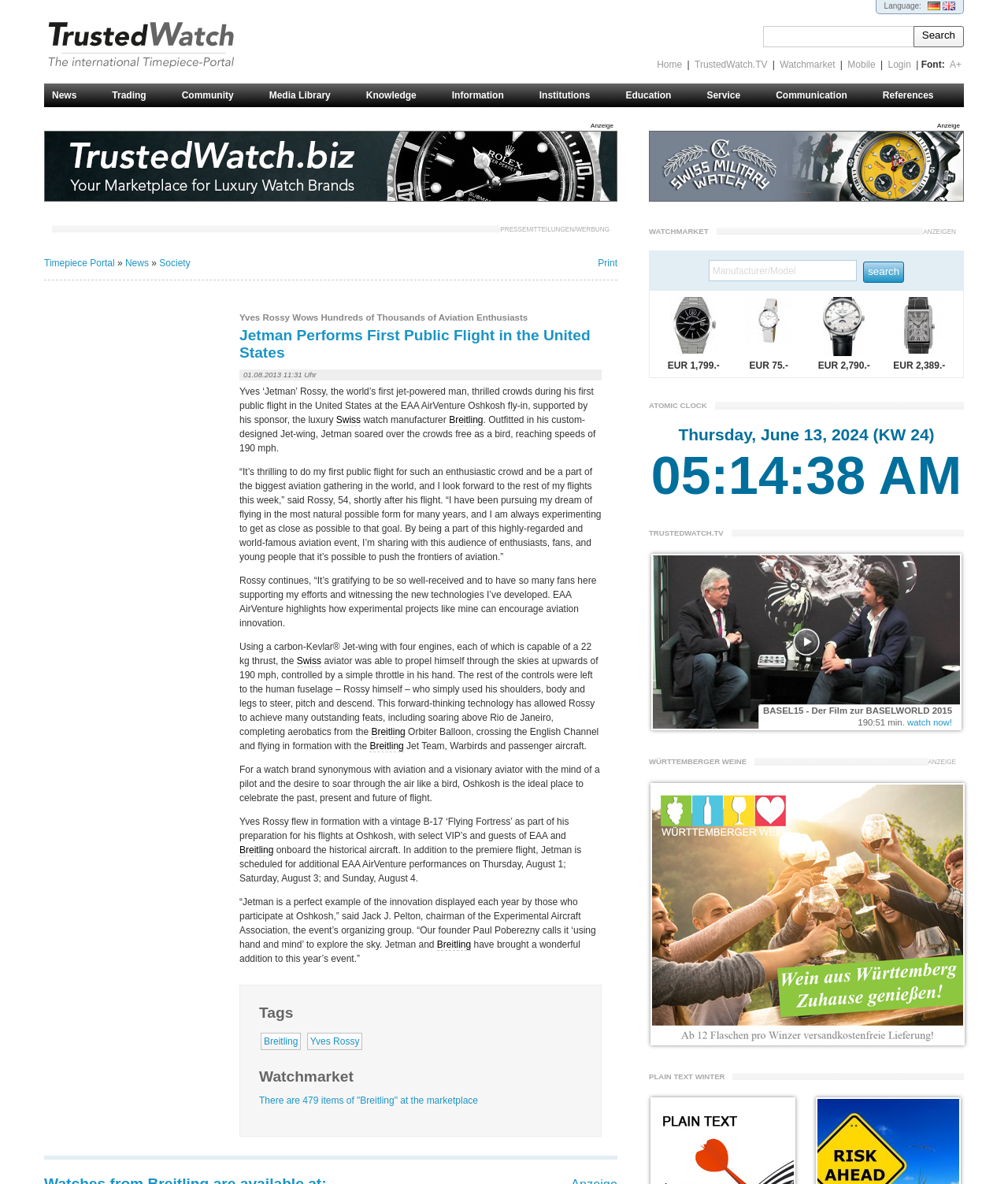Highlight the bounding box coordinates of the element you need to click to perform the following instruction: "Click on the 'Backgrounds' link."

None